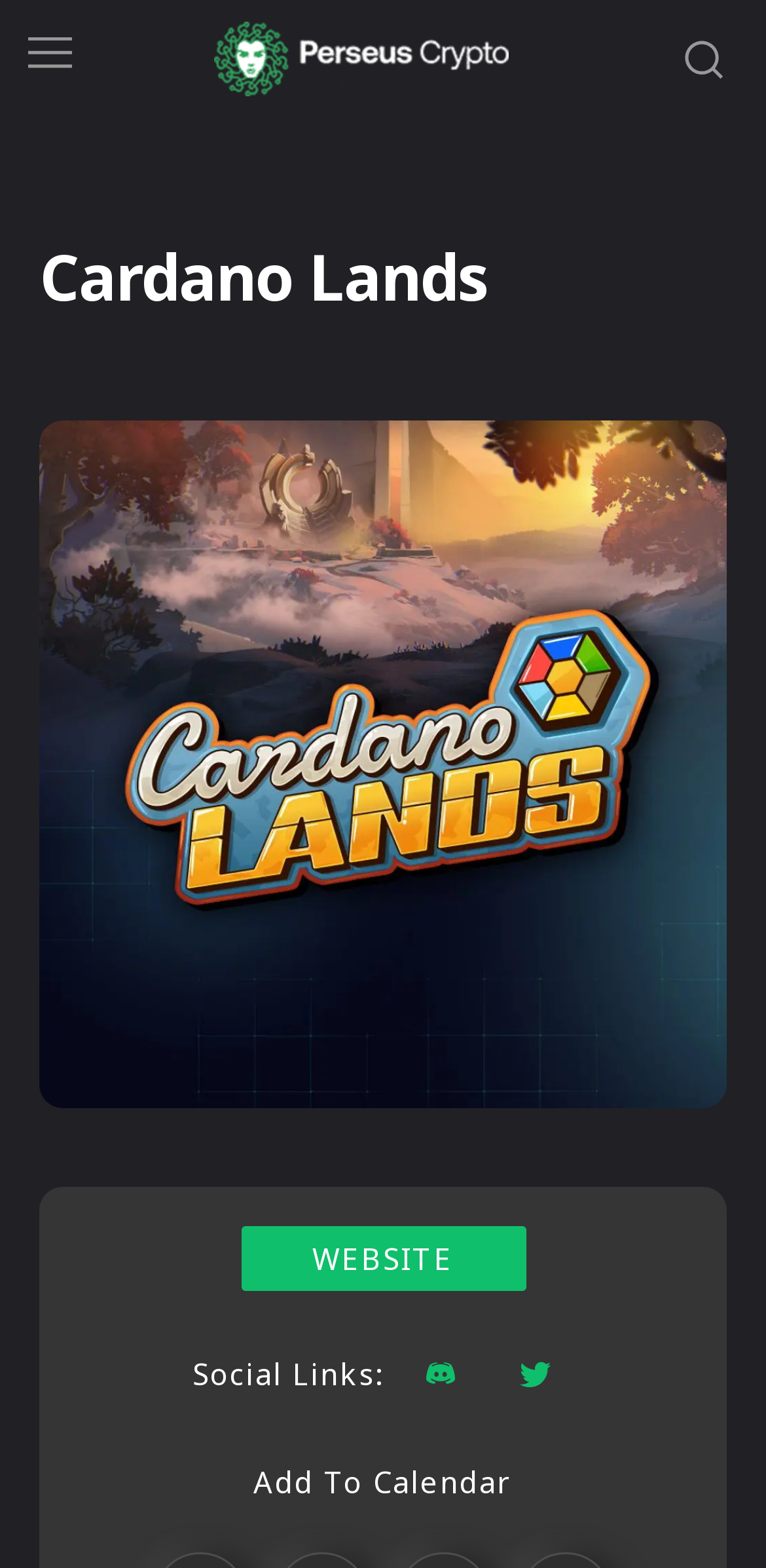Give a full account of the webpage's elements and their arrangement.

The webpage is about Cardano Lands, a platform that revolutionizes the way we interact with our treasured CNFTs. At the top left corner, there is a small image. Below it, there is a link to "Perseus Crypto News" with an accompanying image. On the top right corner, there is another image. 

The main content starts with a heading "Cardano Lands" positioned at the top center of the page. Below the heading, there is a large image that takes up most of the page's width. 

At the bottom of the page, there are several links and buttons. On the left side, there is a link to "WEBSITE". On the right side, there are two links with icons, represented by "\ue9df" and "\ue831" respectively. Below these links, there is a static text "Add To Calendar" at the bottom center of the page.